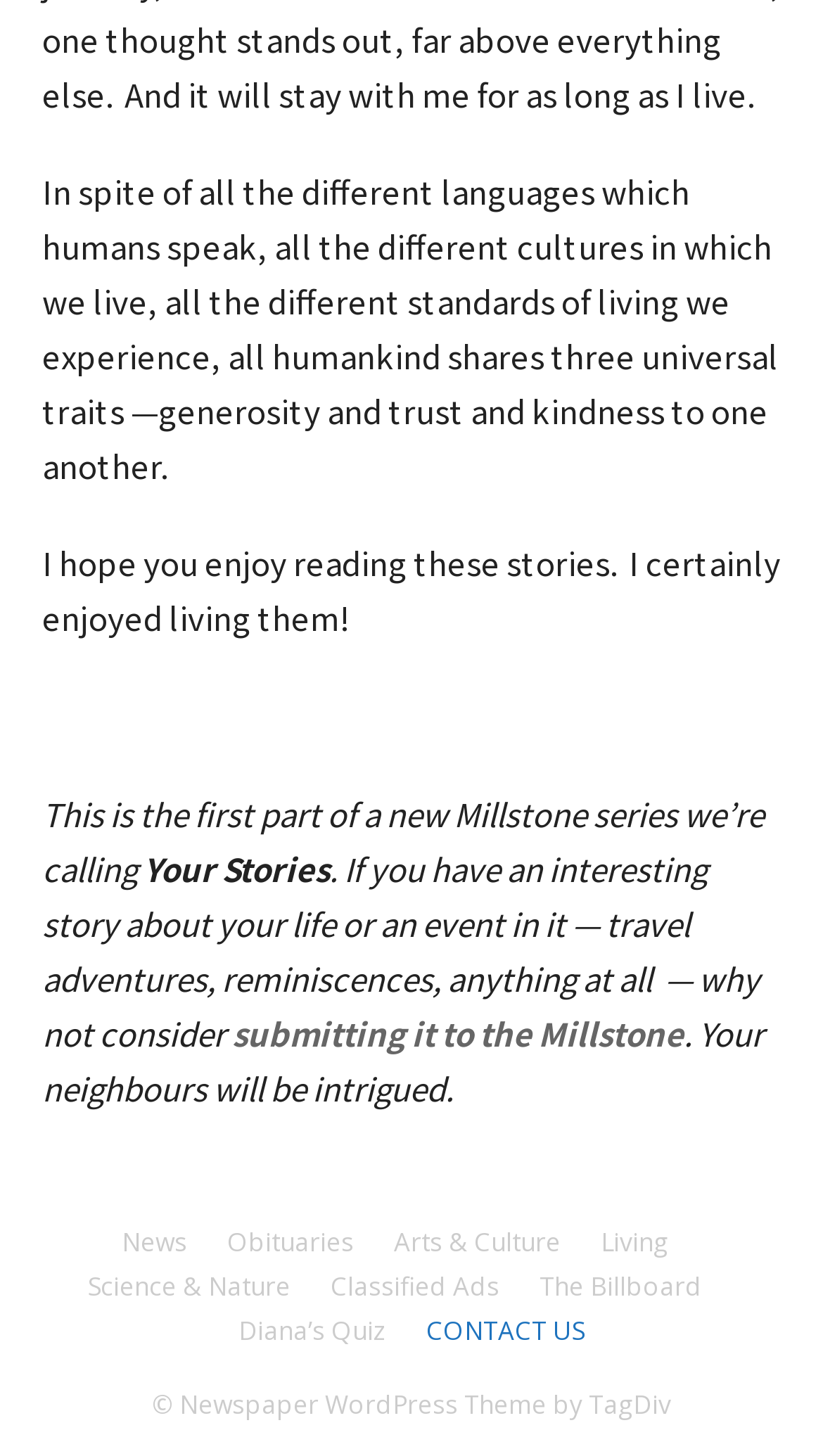From the element description submitting it to the Millstone, predict the bounding box coordinates of the UI element. The coordinates must be specified in the format (top-left x, top-left y, bottom-right x, bottom-right y) and should be within the 0 to 1 range.

[0.282, 0.694, 0.831, 0.725]